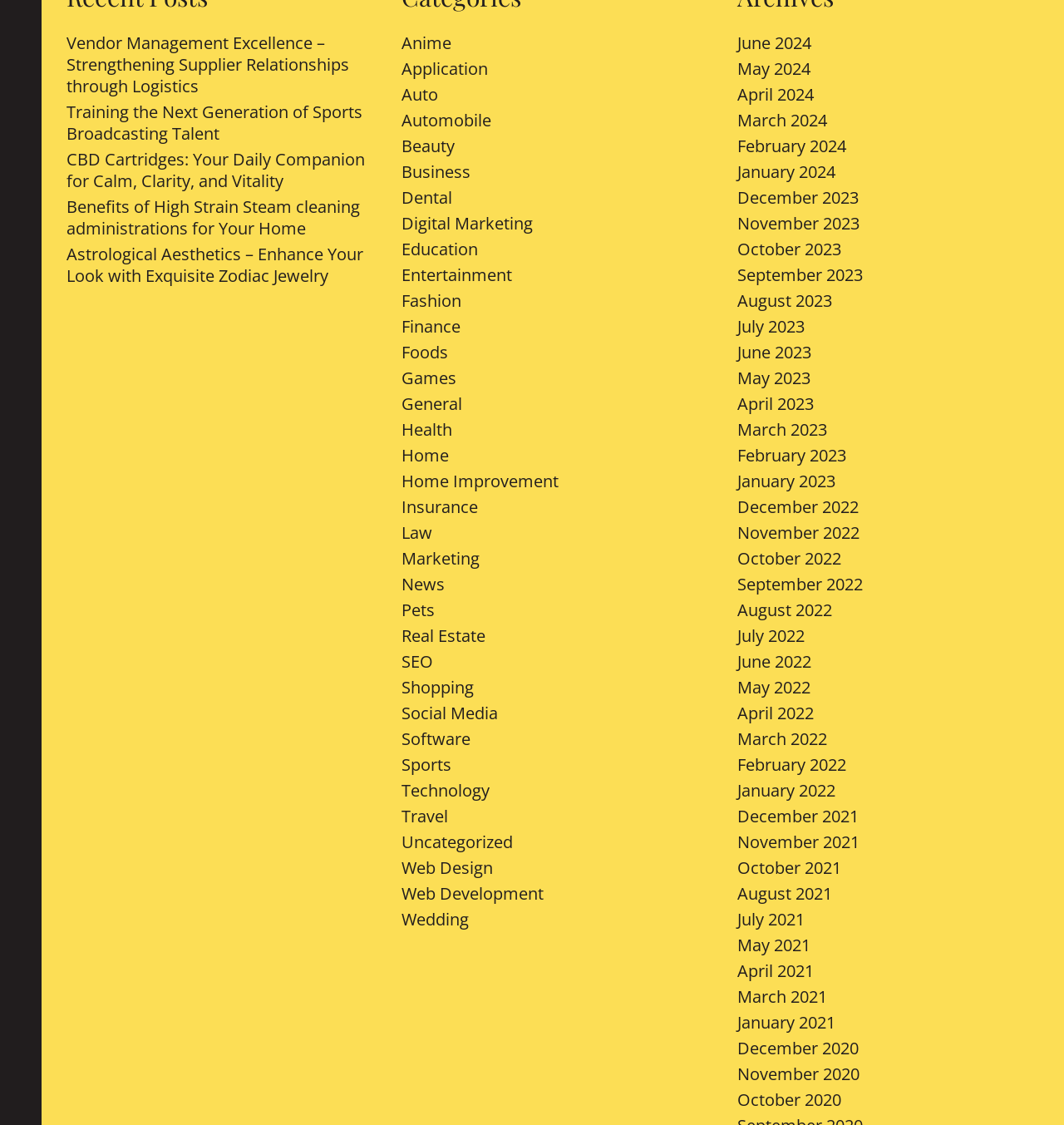What is the earliest month listed in the webpage?
Answer the question based on the image using a single word or a brief phrase.

January 2021